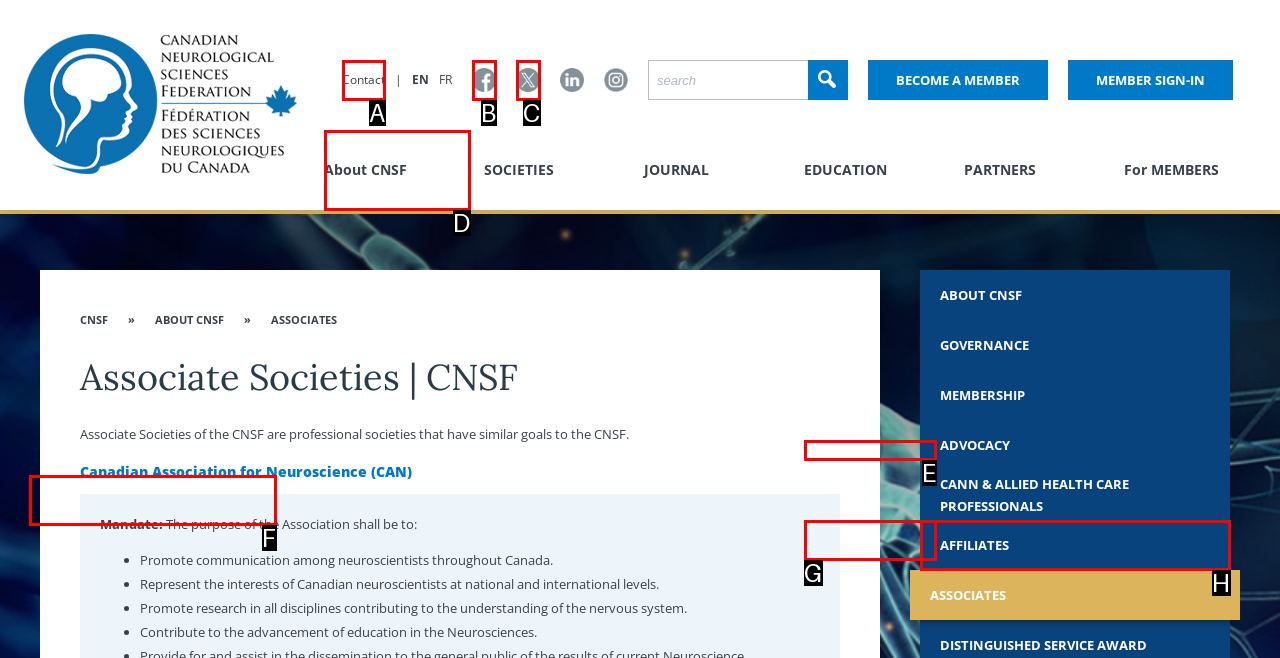Identify the letter of the UI element needed to carry out the task: View CNSF Congress website
Reply with the letter of the chosen option.

F